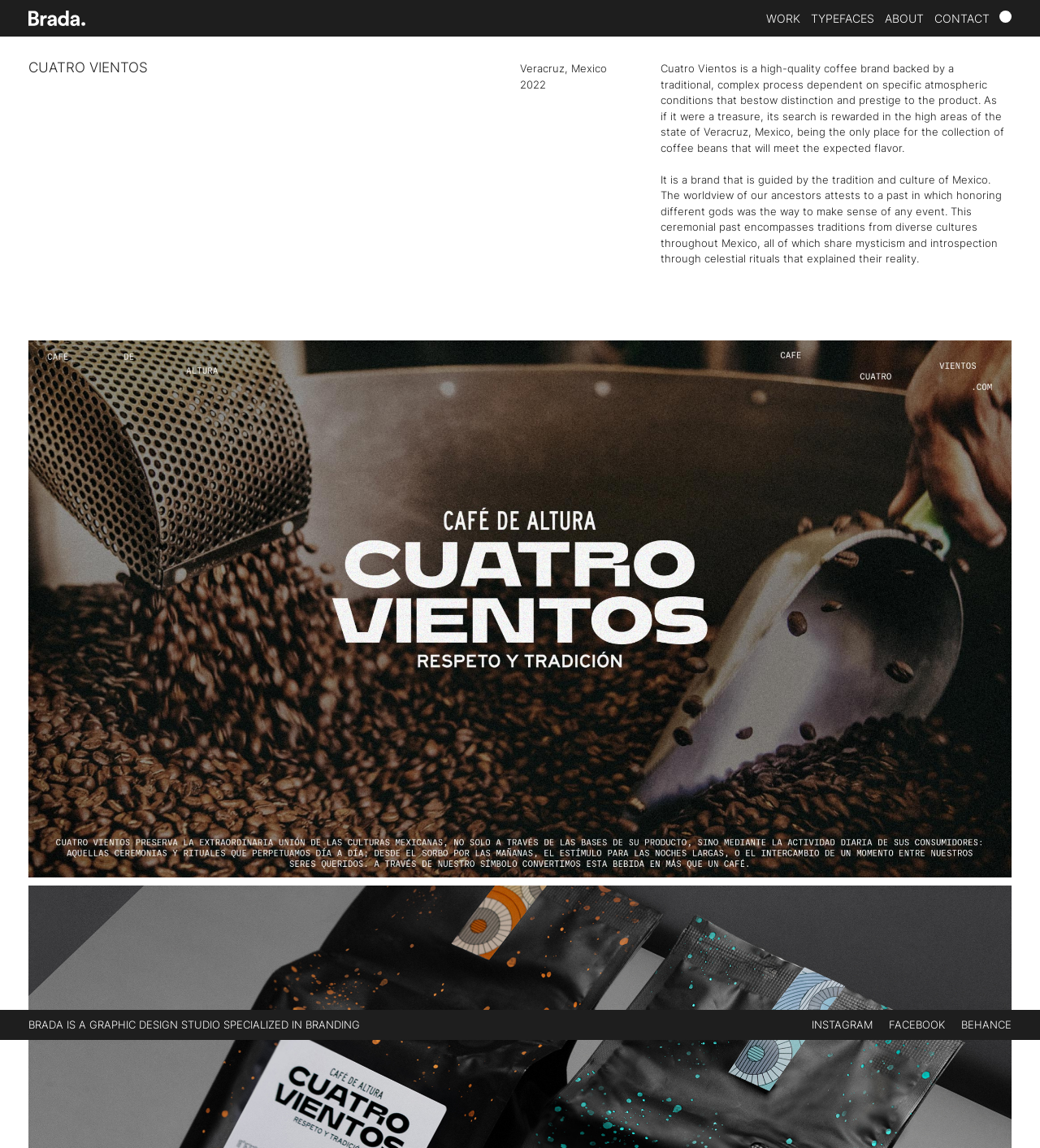Please identify the bounding box coordinates of the area that needs to be clicked to fulfill the following instruction: "Click the 'INSTAGRAM' link."

[0.78, 0.887, 0.839, 0.898]